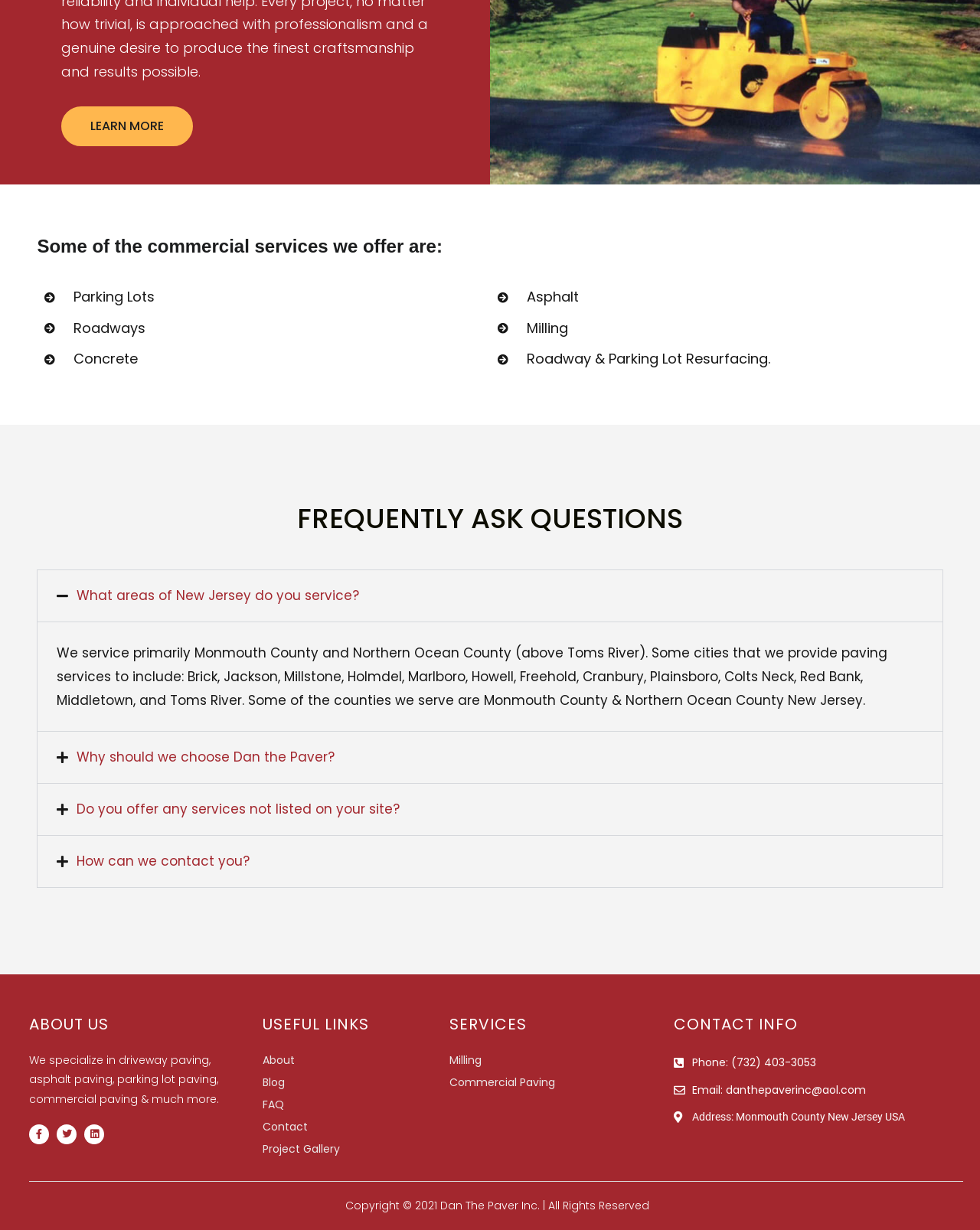What social media platforms does Dan the Paver have?
Using the information from the image, give a concise answer in one word or a short phrase.

Facebook, Twitter, and LinkedIn